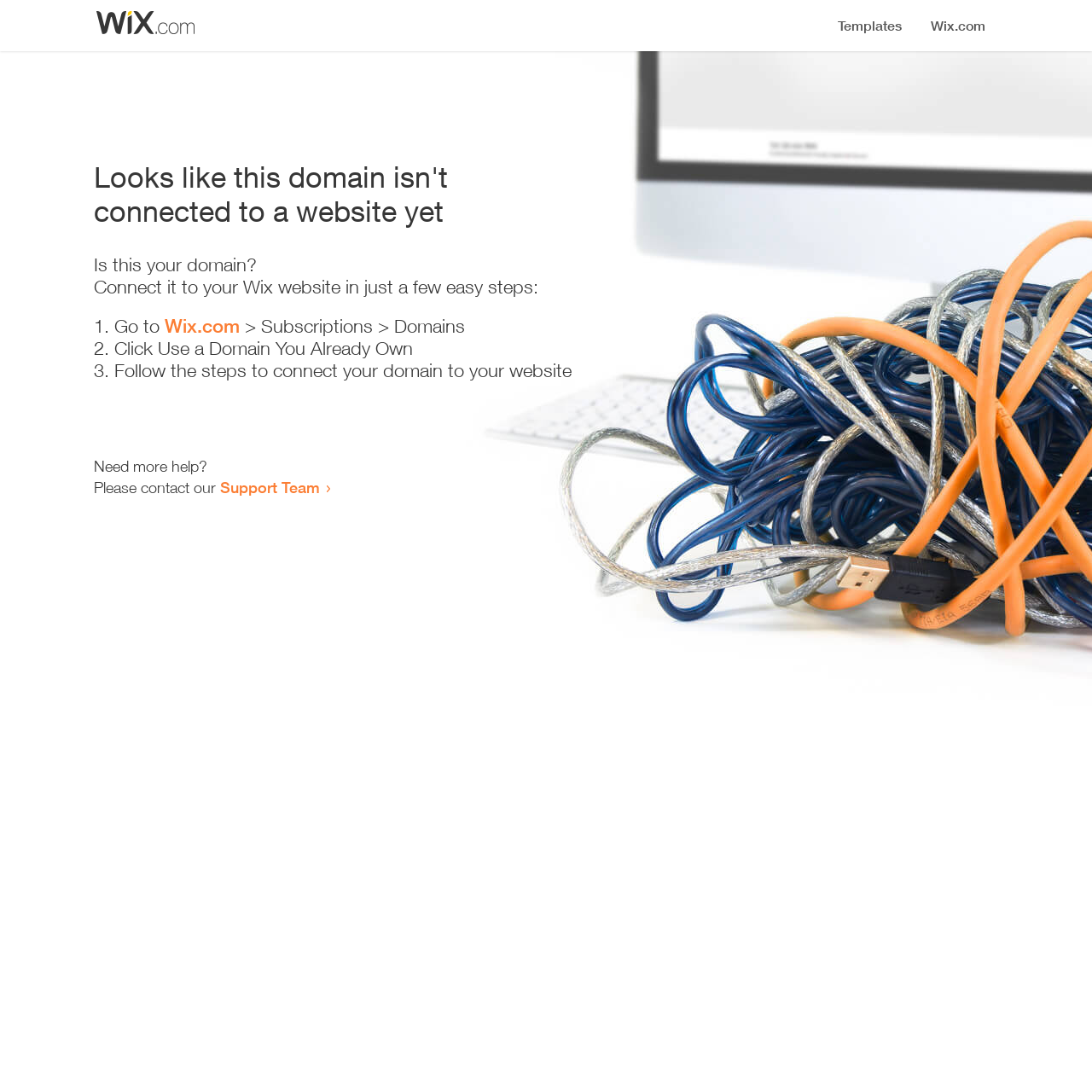Explain the webpage's design and content in an elaborate manner.

The webpage appears to be an error page, indicating that a domain is not connected to a website yet. At the top, there is a small image, likely a logo or icon. Below the image, a prominent heading reads "Looks like this domain isn't connected to a website yet". 

Underneath the heading, a series of instructions are provided to connect the domain to a Wix website. The instructions are divided into three steps, each marked with a numbered list marker (1., 2., and 3.). The first step involves going to Wix.com, specifically the Subscriptions > Domains section. The second step is to click "Use a Domain You Already Own", and the third step is to follow the instructions to connect the domain to the website.

At the bottom of the page, there is a section offering additional help, with a message "Need more help?" followed by an invitation to contact the Support Team via a link.